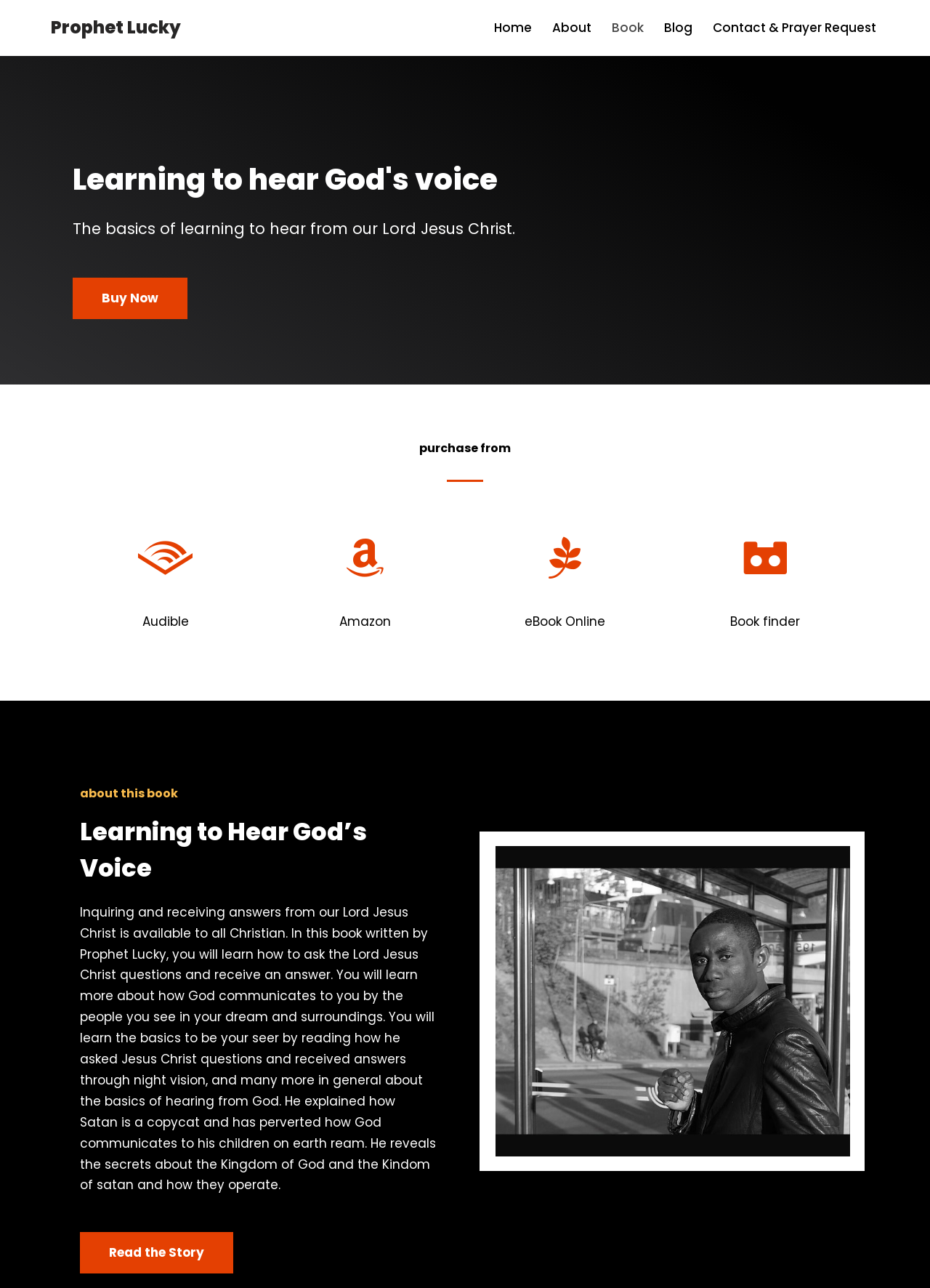Show the bounding box coordinates for the element that needs to be clicked to execute the following instruction: "Go to Home page". Provide the coordinates in the form of four float numbers between 0 and 1, i.e., [left, top, right, bottom].

[0.531, 0.014, 0.572, 0.03]